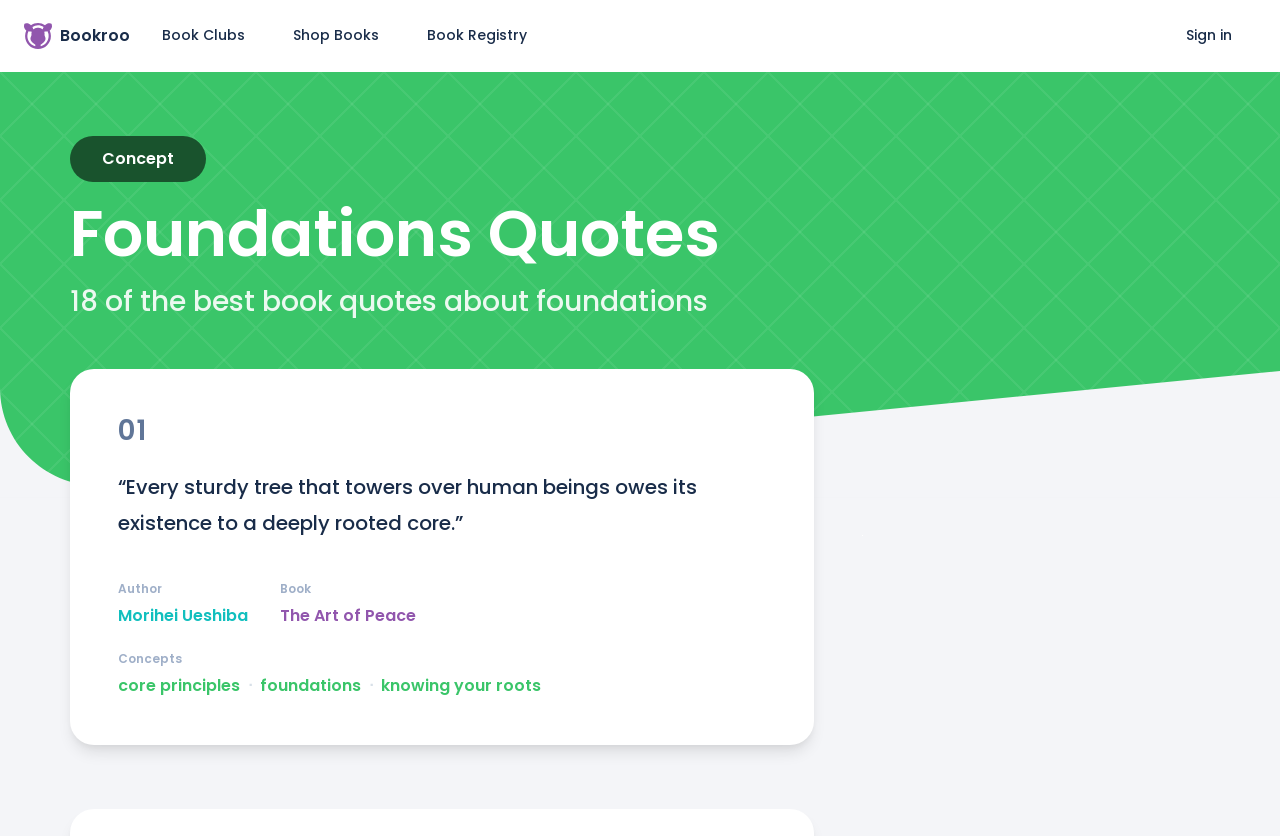Pinpoint the bounding box coordinates of the area that must be clicked to complete this instruction: "Click on the 'Morihei Ueshiba' author link".

[0.092, 0.723, 0.194, 0.75]